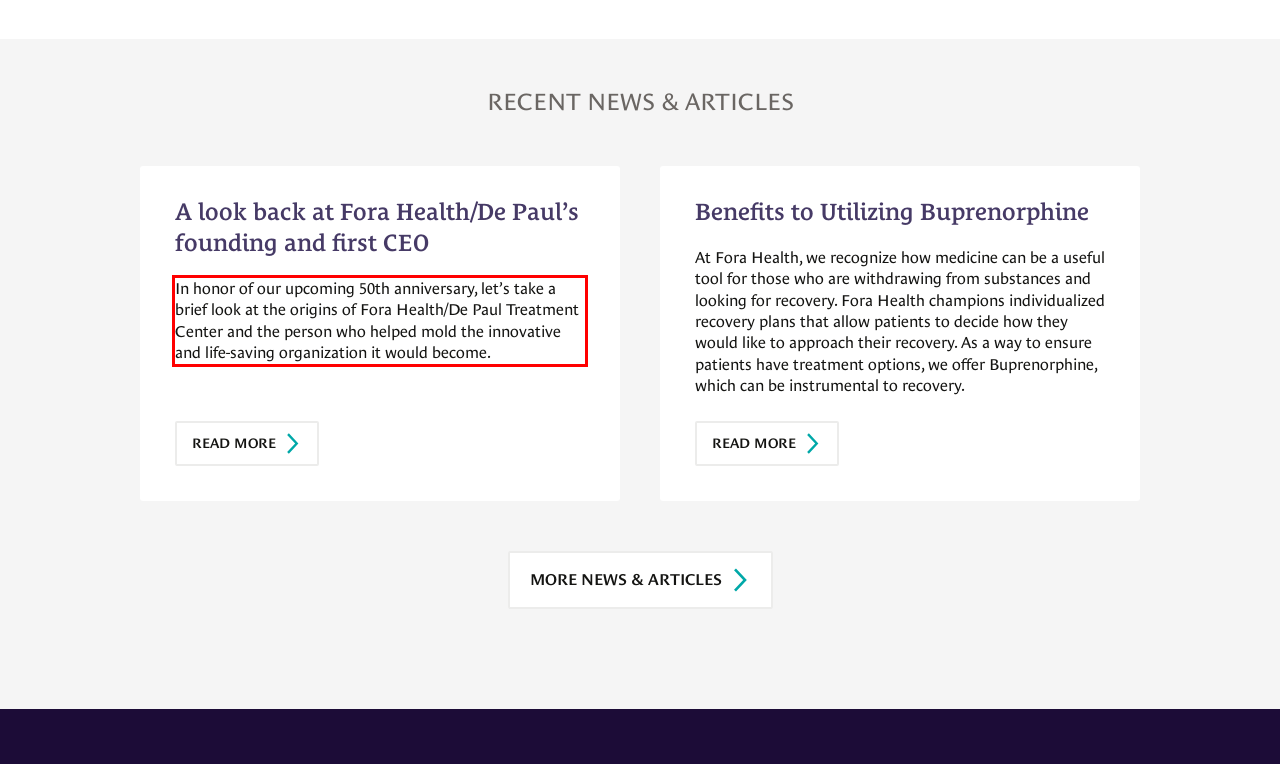Given a screenshot of a webpage containing a red bounding box, perform OCR on the text within this red bounding box and provide the text content.

In honor of our upcoming 50th anniversary, let’s take a brief look at the origins of Fora Health/De Paul Treatment Center and the person who helped mold the innovative and life-saving organization it would become.